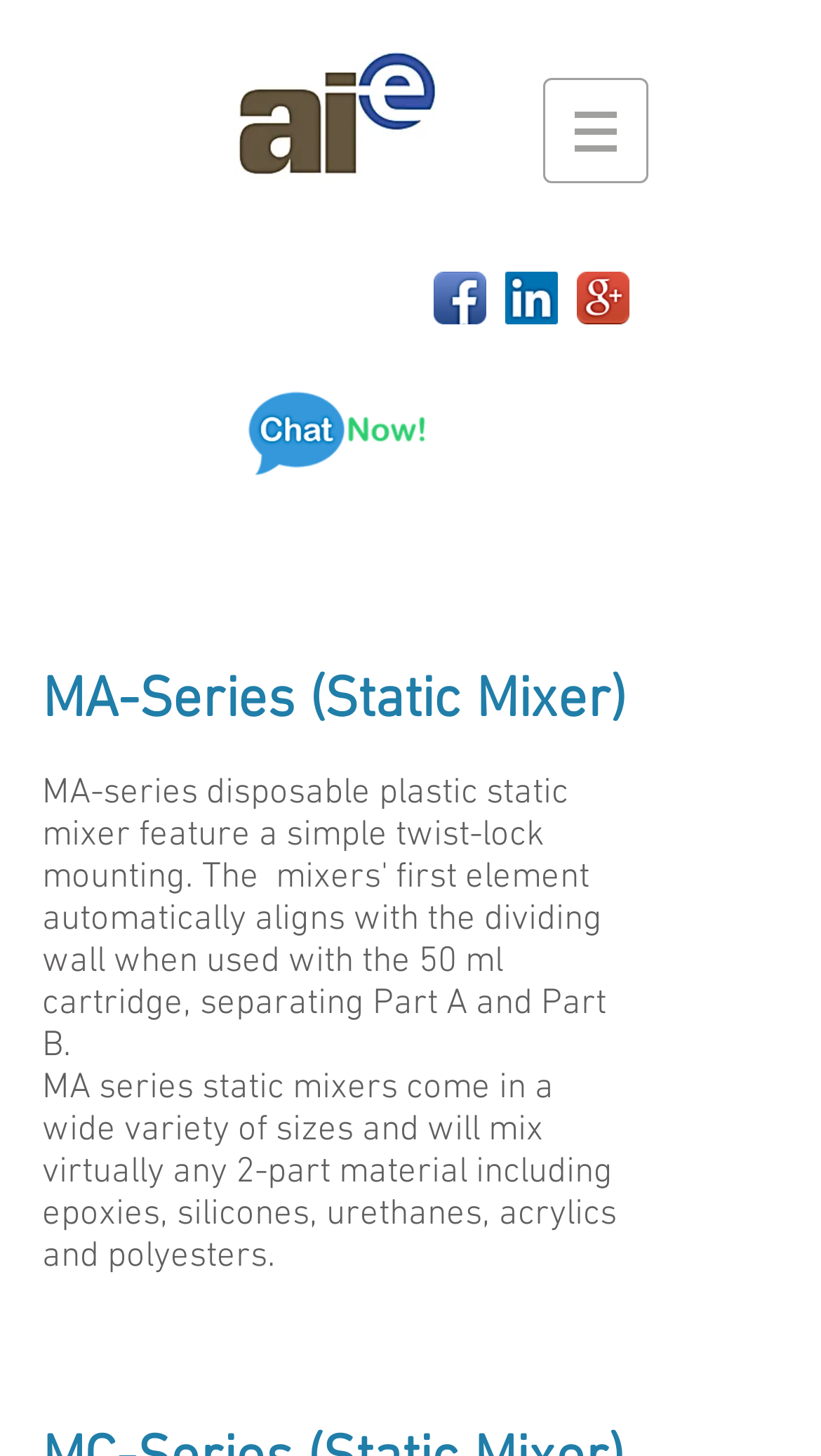What is the content of the iframe?
Using the details from the image, give an elaborate explanation to answer the question.

The iframe contains embedded content, which is not specified in detail, but it is likely to be related to the static mixer product or the company.